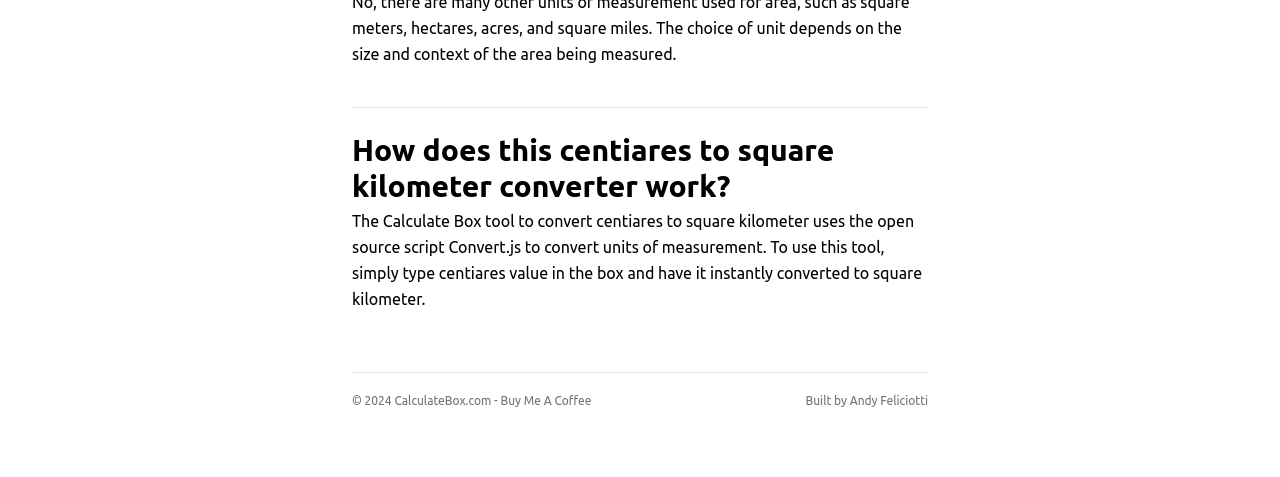What is the purpose of the Calculate Box tool?
Please give a detailed and thorough answer to the question, covering all relevant points.

The purpose of the Calculate Box tool is to convert units of measurement, as stated in the text 'to convert units of measurement. To use this tool, simply type centiares value in the box and have it instantly converted to square kilometer'.